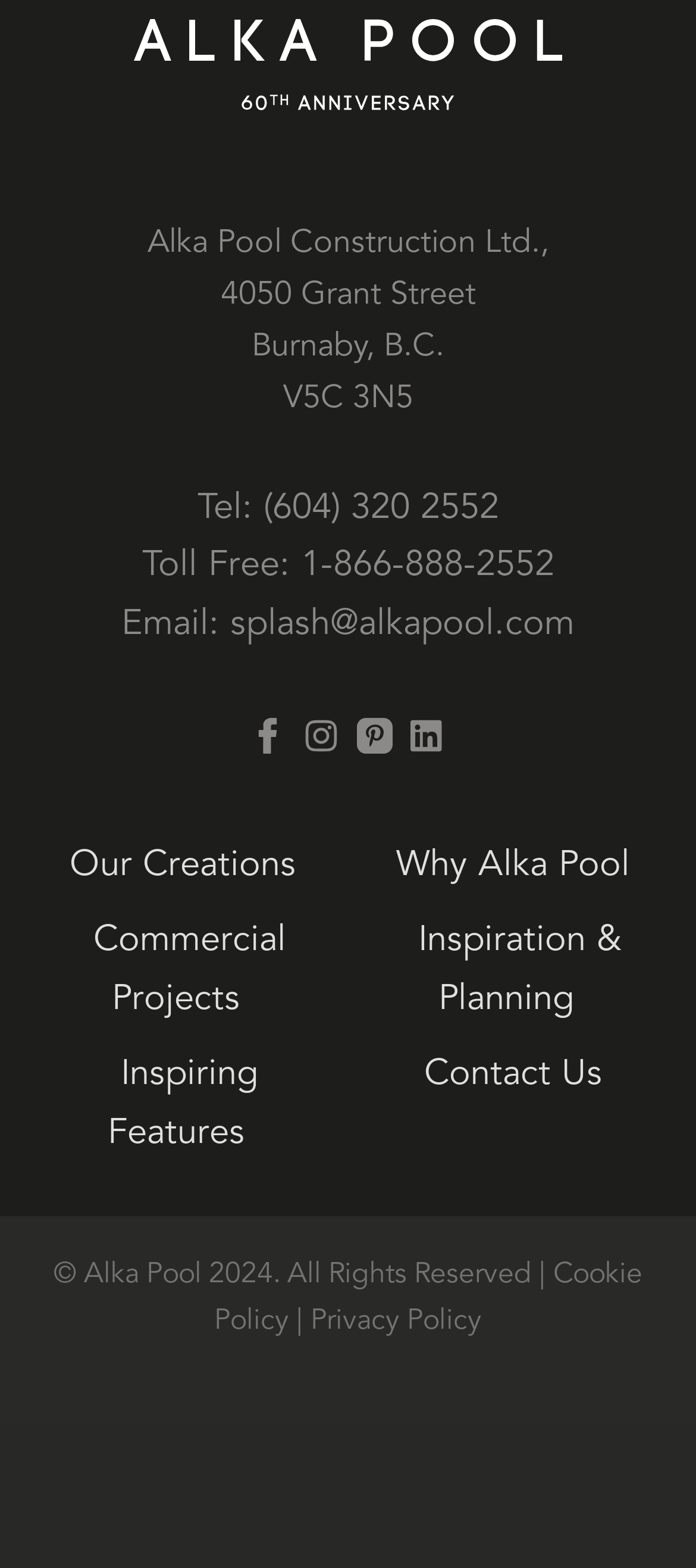How many main navigation links are there?
Look at the image and answer the question with a single word or phrase.

5